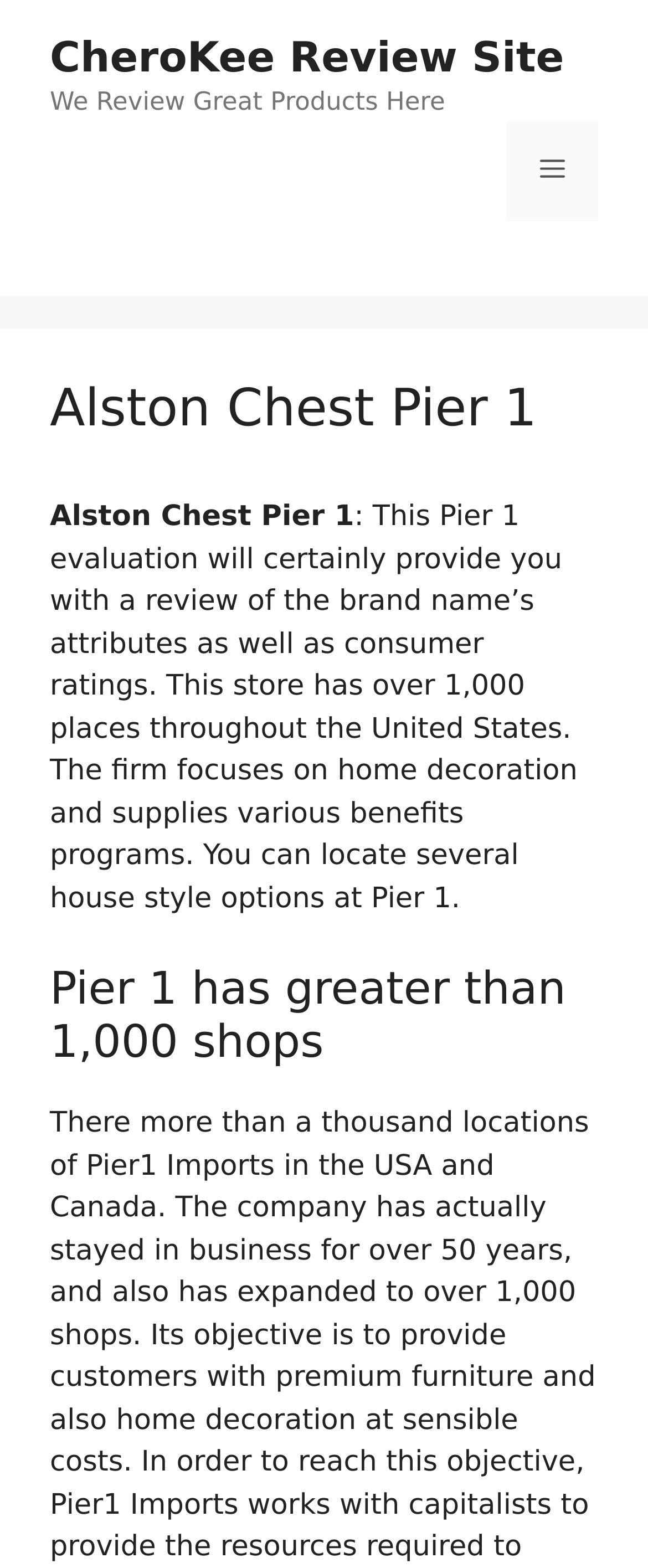How many shops does Pier 1 have?
Based on the visual details in the image, please answer the question thoroughly.

I found this information in the paragraph that describes Pier 1, which states 'This store has over 1,000 places throughout the United States.'